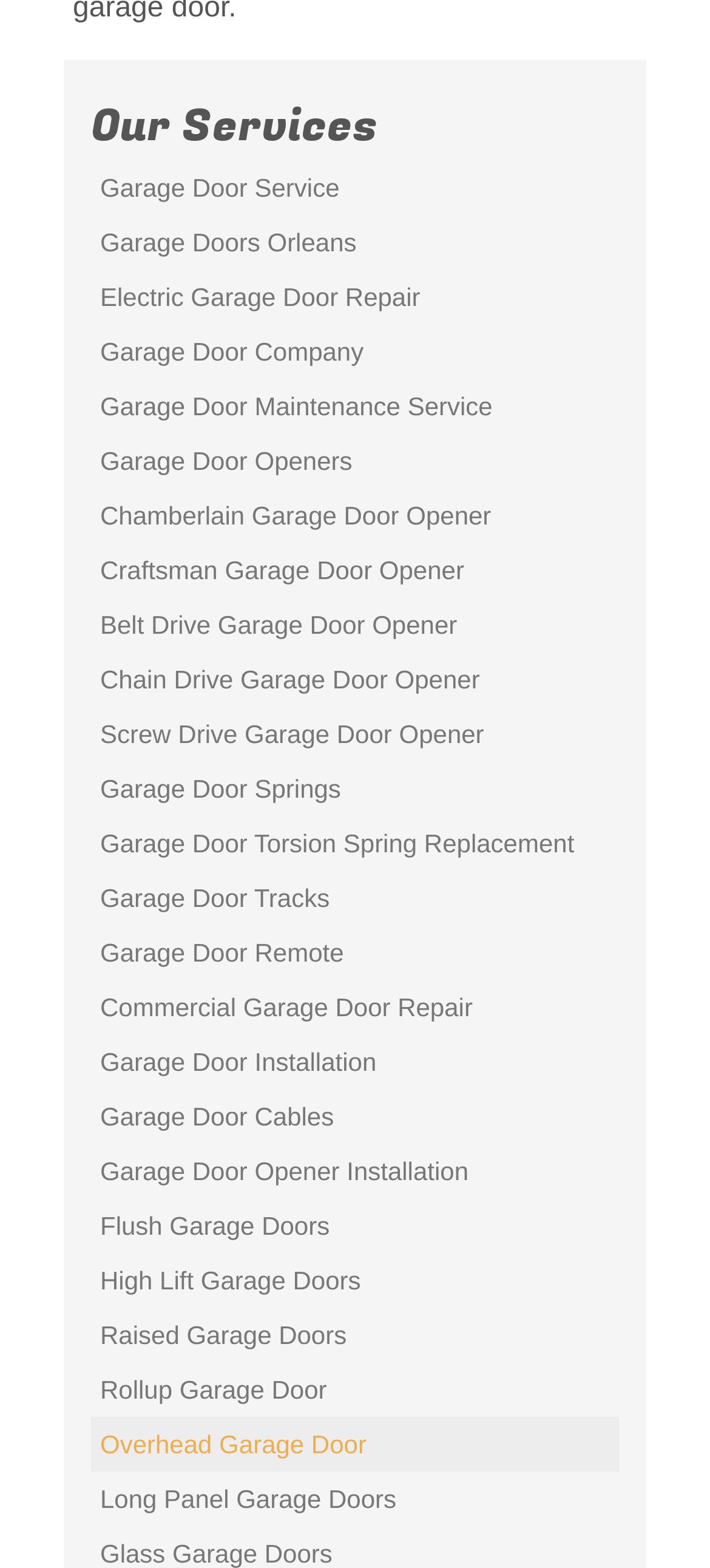Please predict the bounding box coordinates of the element's region where a click is necessary to complete the following instruction: "Click on Garage Door Service". The coordinates should be represented by four float numbers between 0 and 1, i.e., [left, top, right, bottom].

[0.128, 0.102, 0.872, 0.137]